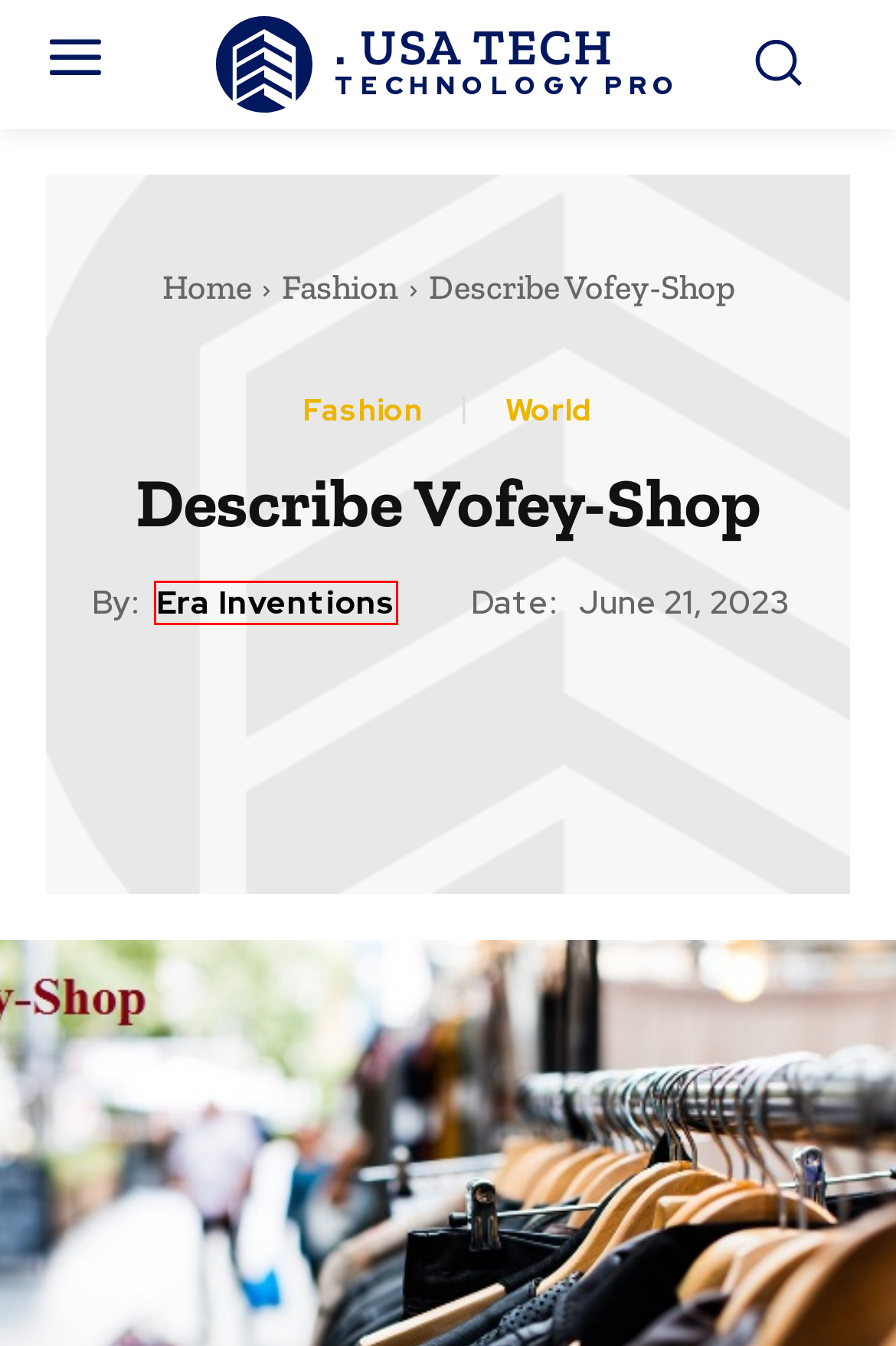You have a screenshot of a webpage where a red bounding box highlights a specific UI element. Identify the description that best matches the resulting webpage after the highlighted element is clicked. The choices are:
A. General Archives - USA TECHS
B. USA TECHS - Home
C. Era Inventions, Author at USA TECHS
D. Vofey-Shop Archives - USA TECHS
E. Health Archives - USA TECHS
F. What To Do If Your Septic Tank Is Overflowing? - USA TECHS
G. World Archives - USA TECHS
H. Fashion Archives - USA TECHS

C